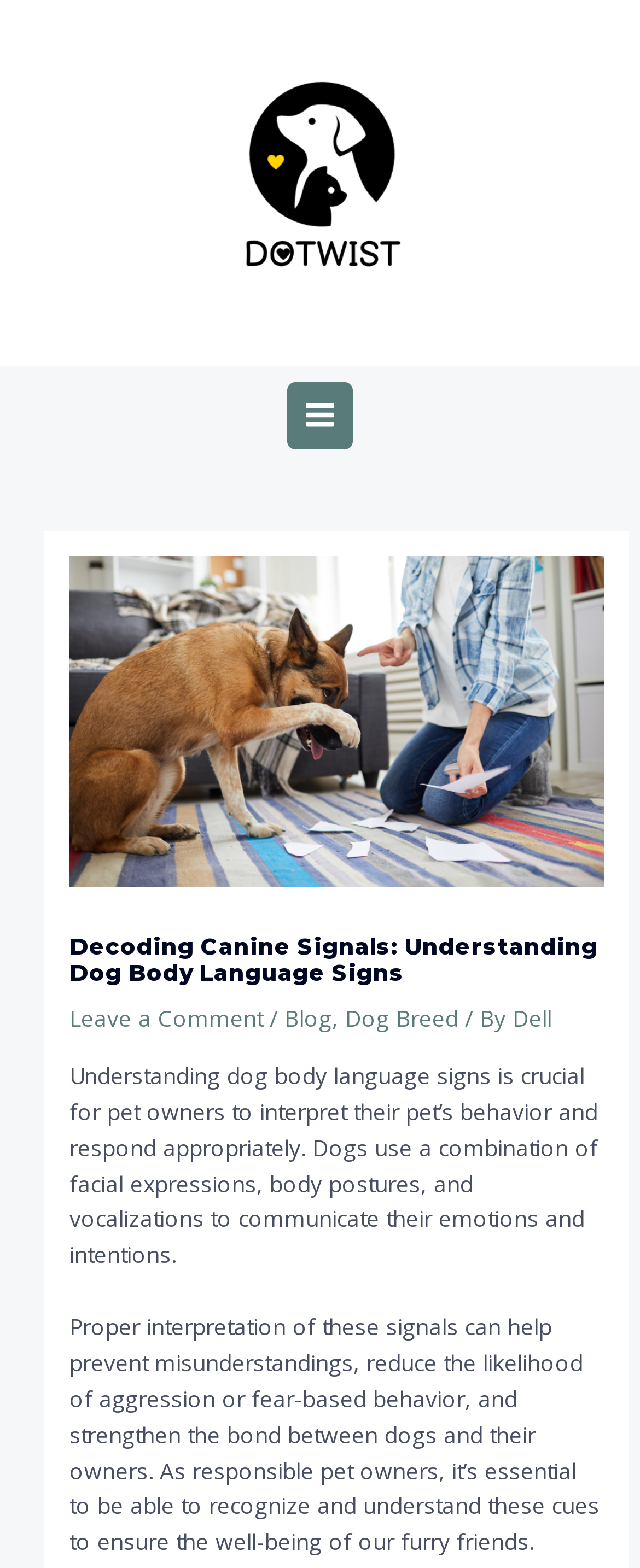Identify and provide the main heading of the webpage.

Decoding Canine Signals: Understanding Dog Body Language Signs